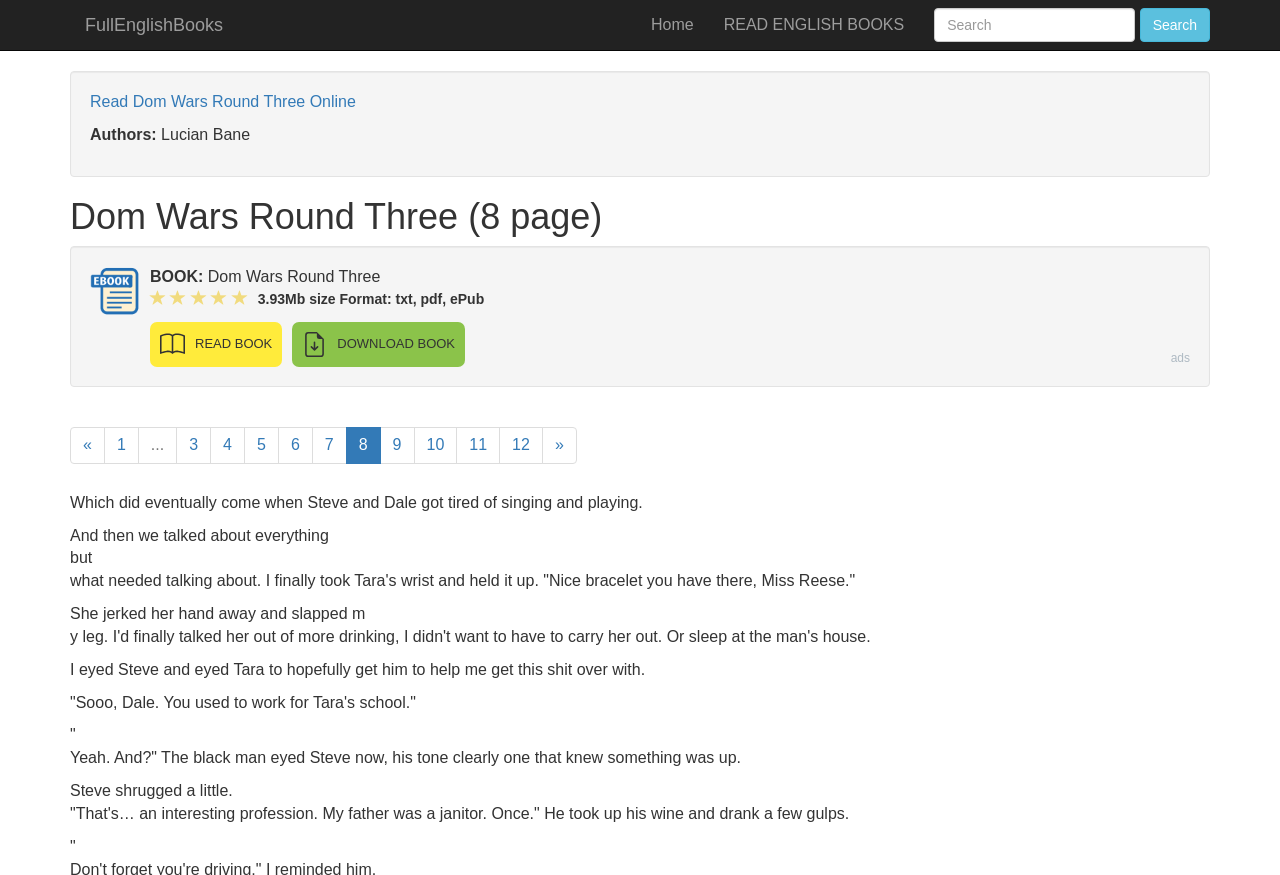Please answer the following query using a single word or phrase: 
Who wrote this book?

Lucian Bane